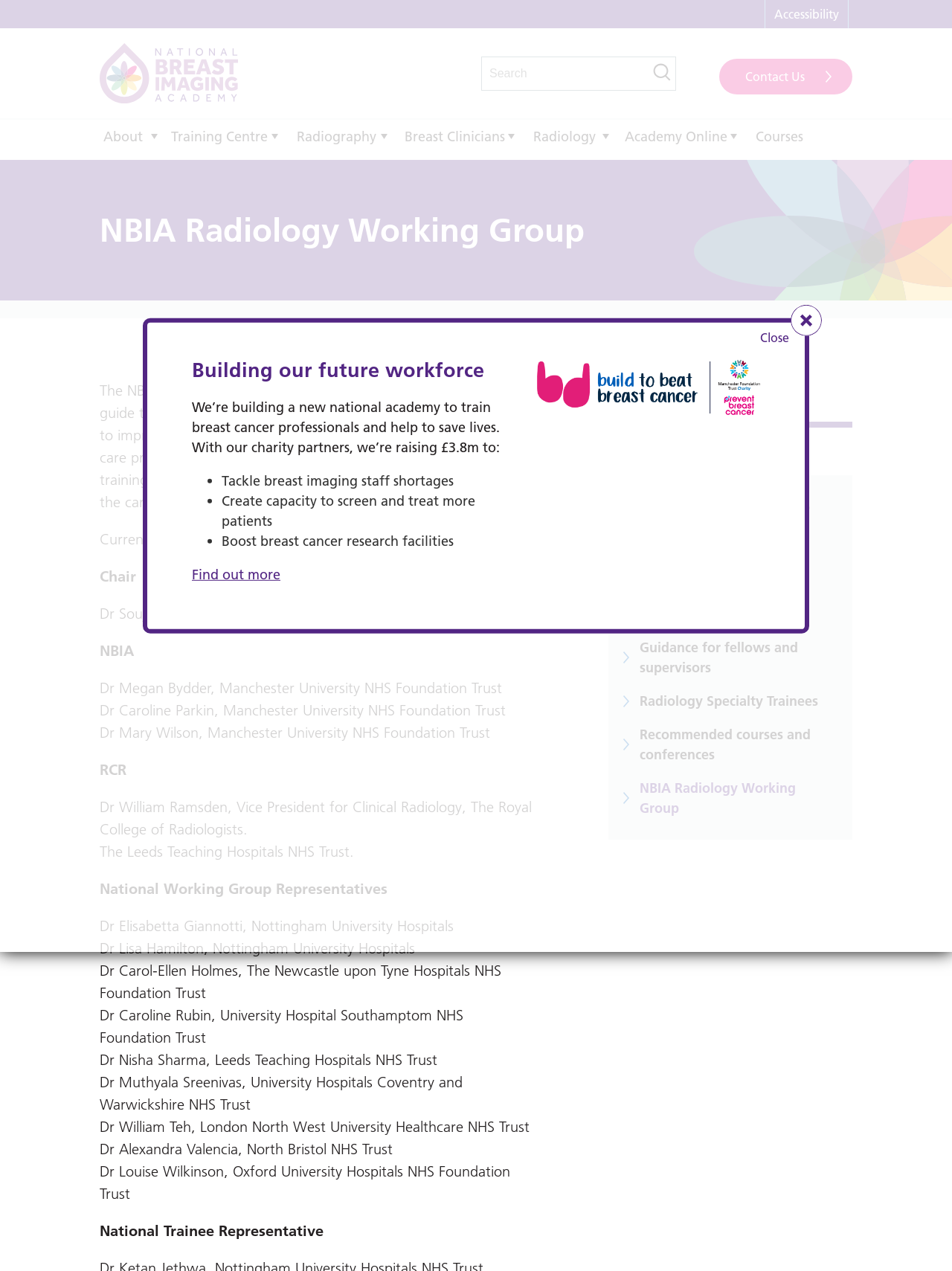Please identify the bounding box coordinates of the clickable region that I should interact with to perform the following instruction: "Go to the 'Contact Us' page". The coordinates should be expressed as four float numbers between 0 and 1, i.e., [left, top, right, bottom].

[0.755, 0.046, 0.895, 0.074]